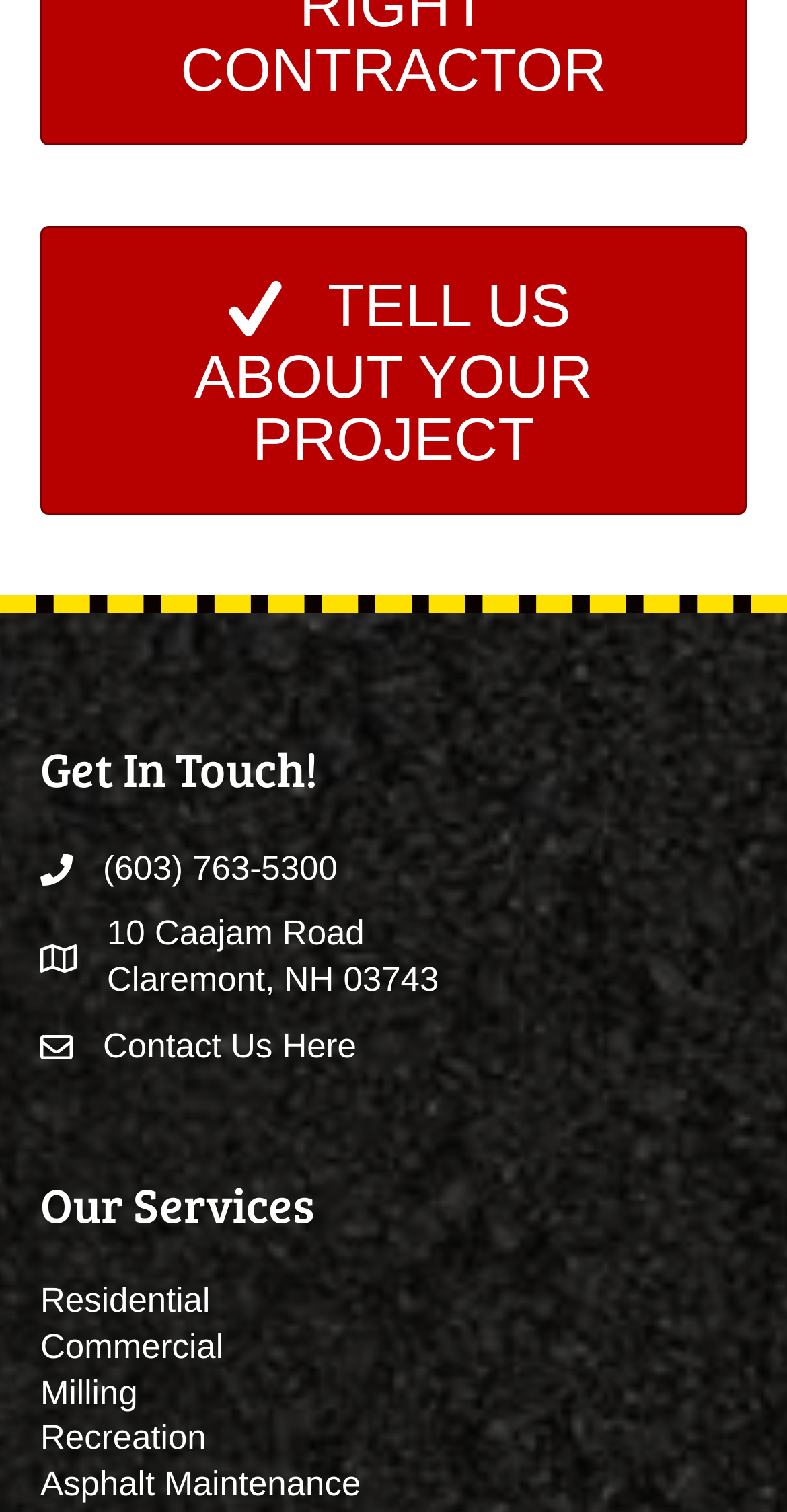Please specify the bounding box coordinates of the area that should be clicked to accomplish the following instruction: "Learn about residential services". The coordinates should consist of four float numbers between 0 and 1, i.e., [left, top, right, bottom].

[0.051, 0.689, 0.267, 0.715]